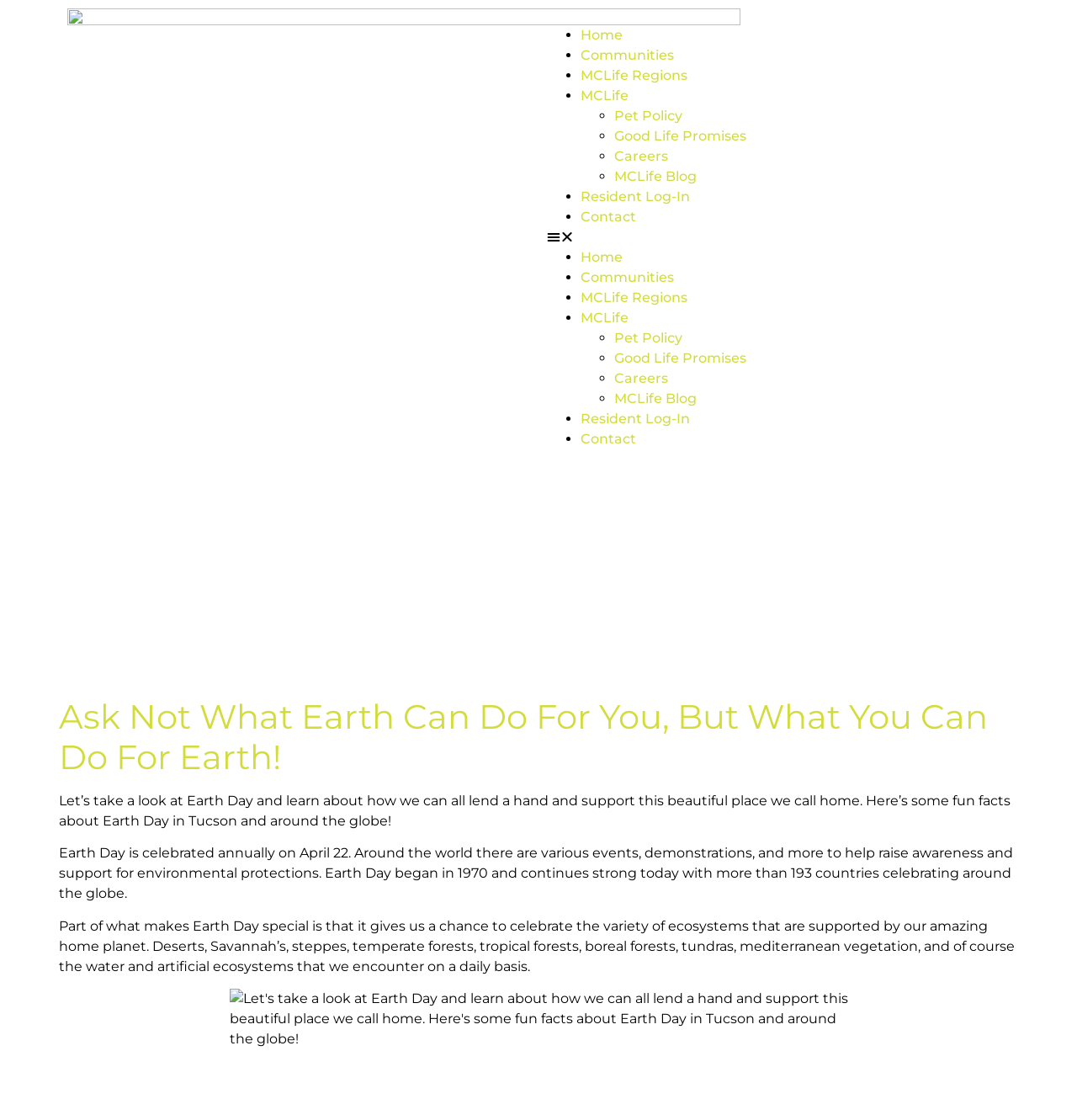Please pinpoint the bounding box coordinates for the region I should click to adhere to this instruction: "Click on MCLife Blog".

[0.57, 0.15, 0.647, 0.165]